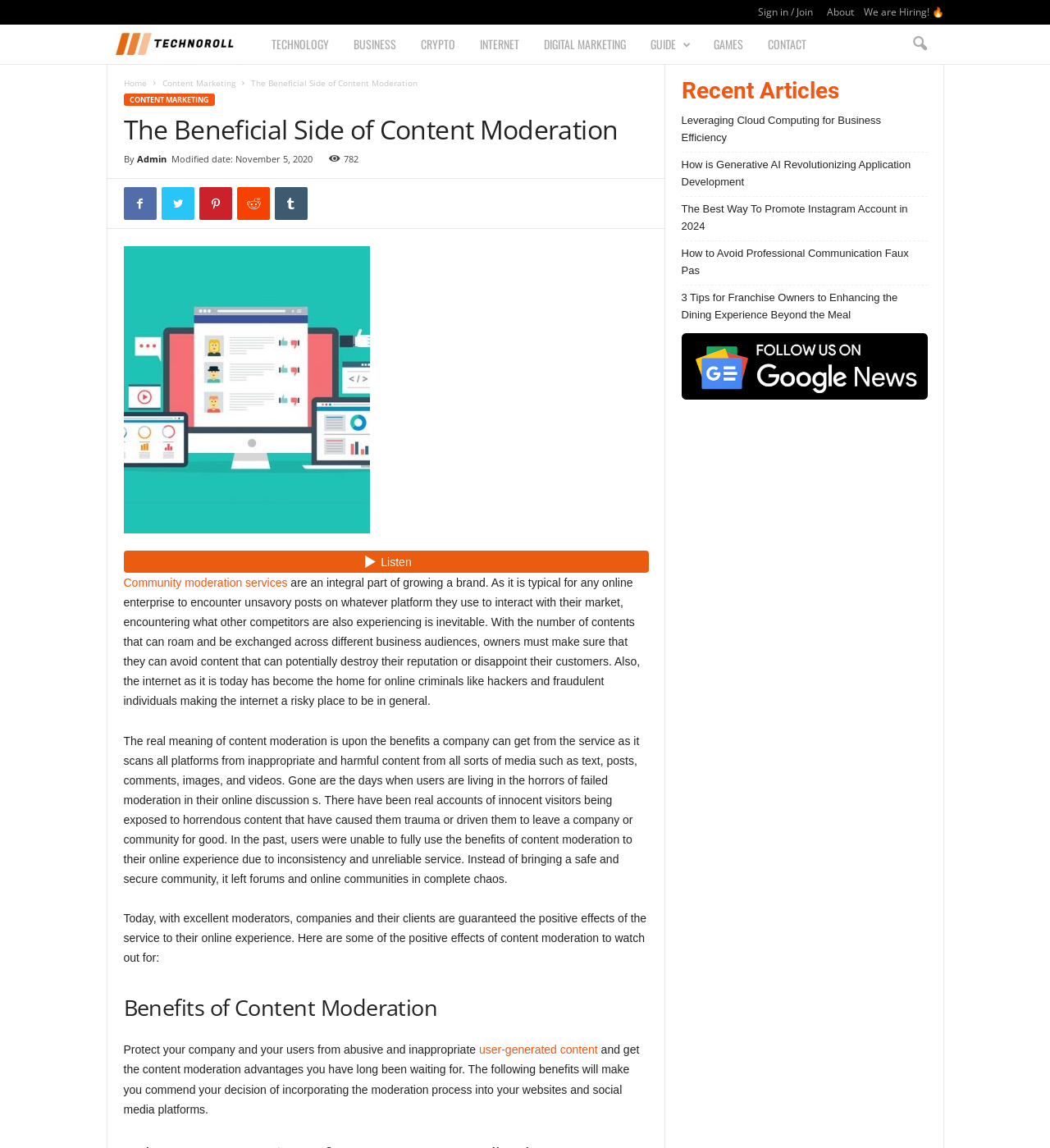What type of content can be moderated?
Craft a detailed and extensive response to the question.

Based on the webpage, content moderation can be applied to various types of content, including text, posts, comments, images, and videos. This is to ensure that all types of content are free from abusive and inappropriate material.